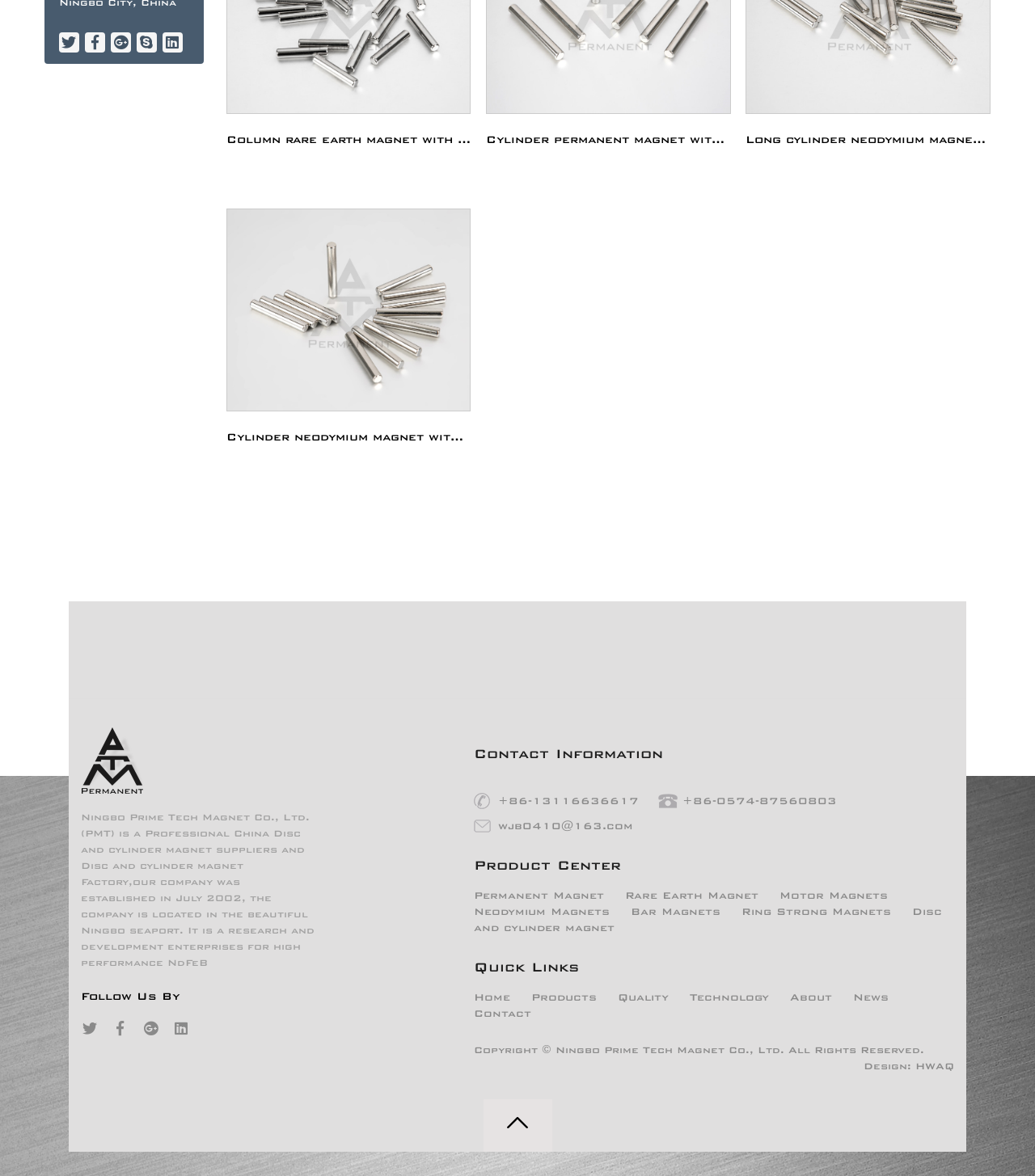What is the contact phone number?
Refer to the image and give a detailed answer to the question.

I found the contact phone number by looking at the StaticText element with the text '+86-13116636617'.